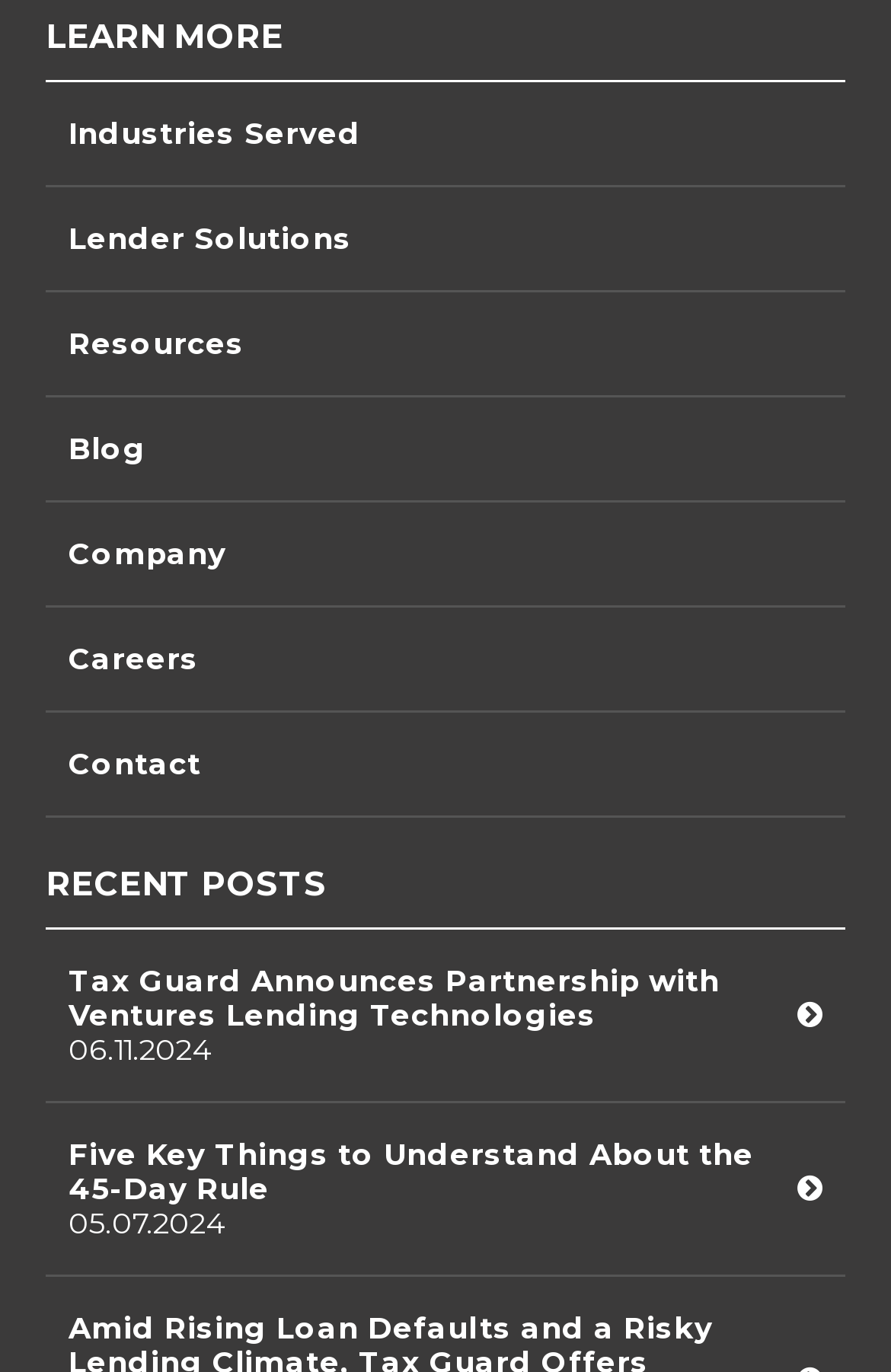Please specify the bounding box coordinates of the clickable region necessary for completing the following instruction: "Contact the company". The coordinates must consist of four float numbers between 0 and 1, i.e., [left, top, right, bottom].

[0.051, 0.52, 0.949, 0.596]